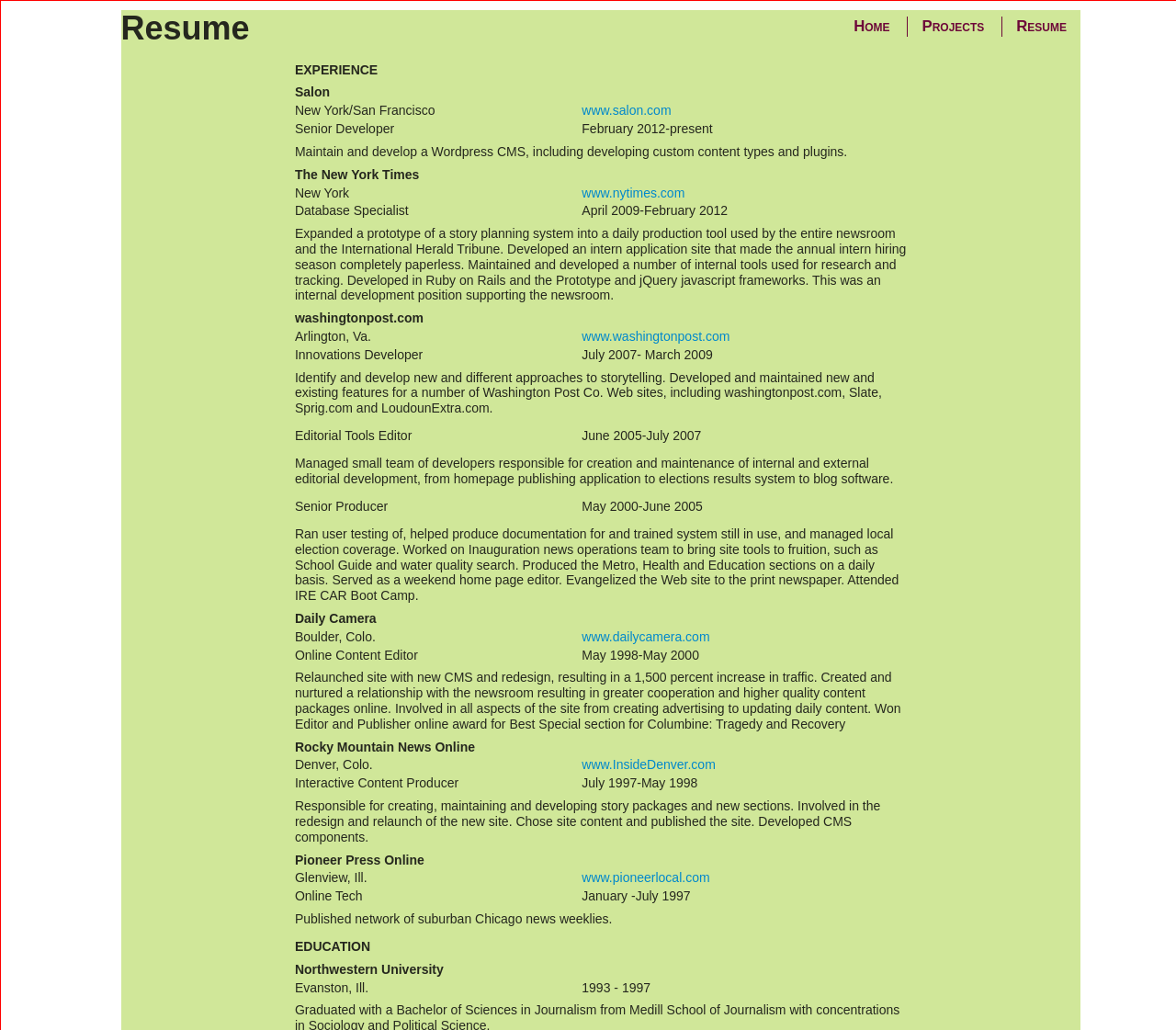What is the name of the person described on this webpage?
Provide a detailed and extensive answer to the question.

The webpage's title is 'Danylo Berko - Journalist, Developer, Hunter-Gatherer', which suggests that the person being described is Danylo Berko.